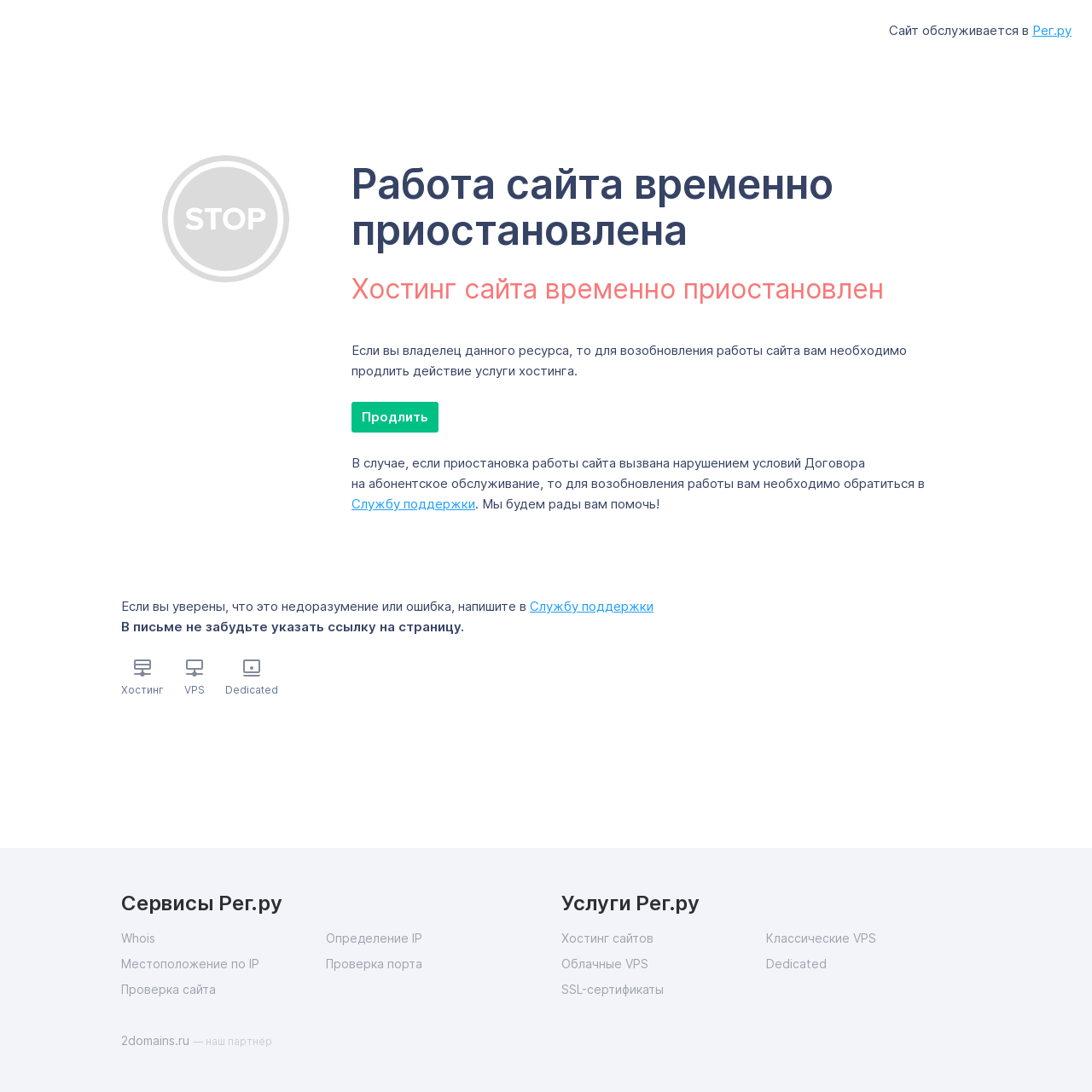What is the purpose of the 'Продлить' link?
Refer to the image and respond with a one-word or short-phrase answer.

To renew hosting service